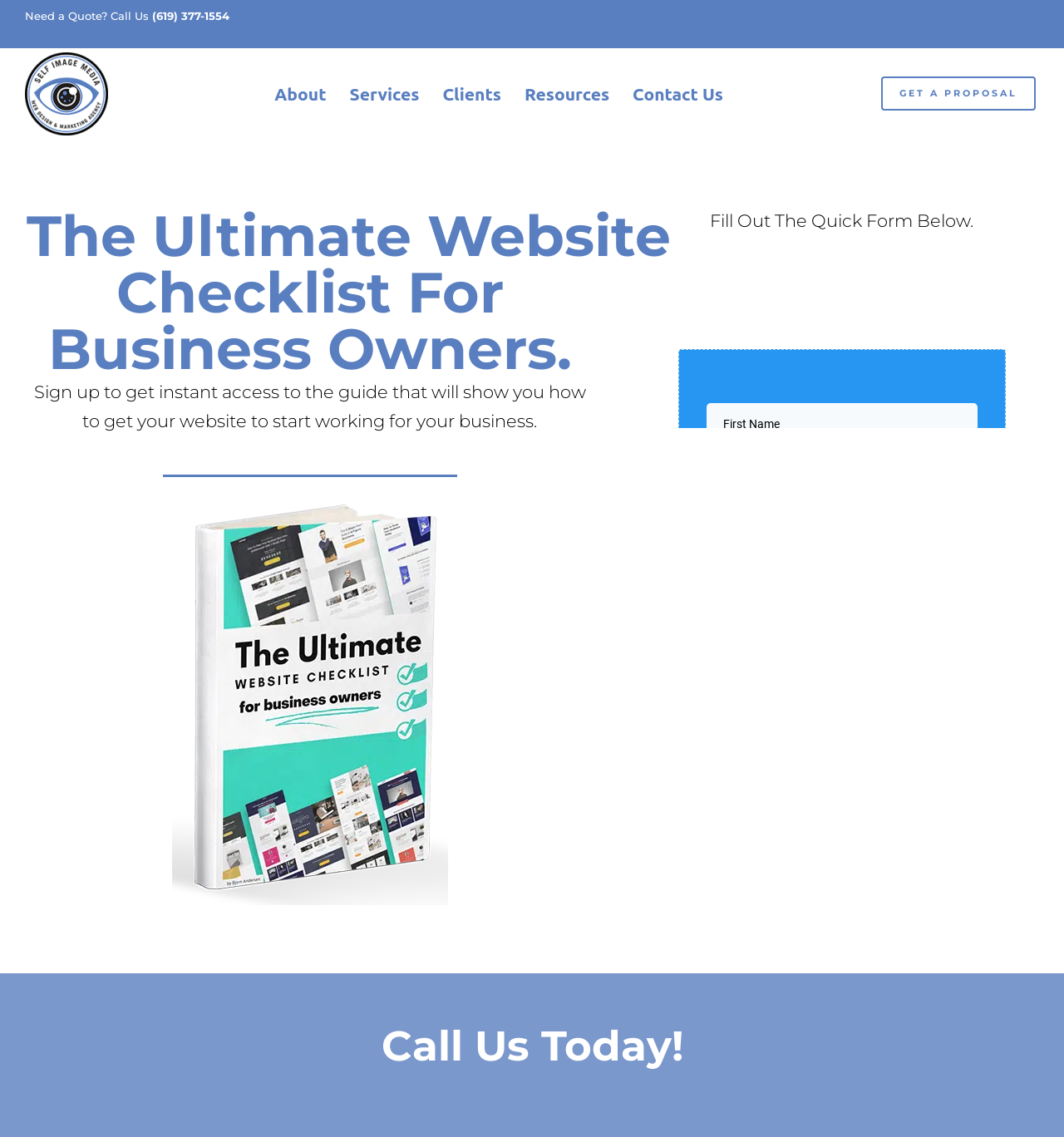What is the call to action below the heading?
Using the image as a reference, answer the question in detail.

I found the call to action by looking at the section below the heading, where it says 'Fill Out The Quick Form Below.' This is a clear call to action, encouraging the user to fill out a form.